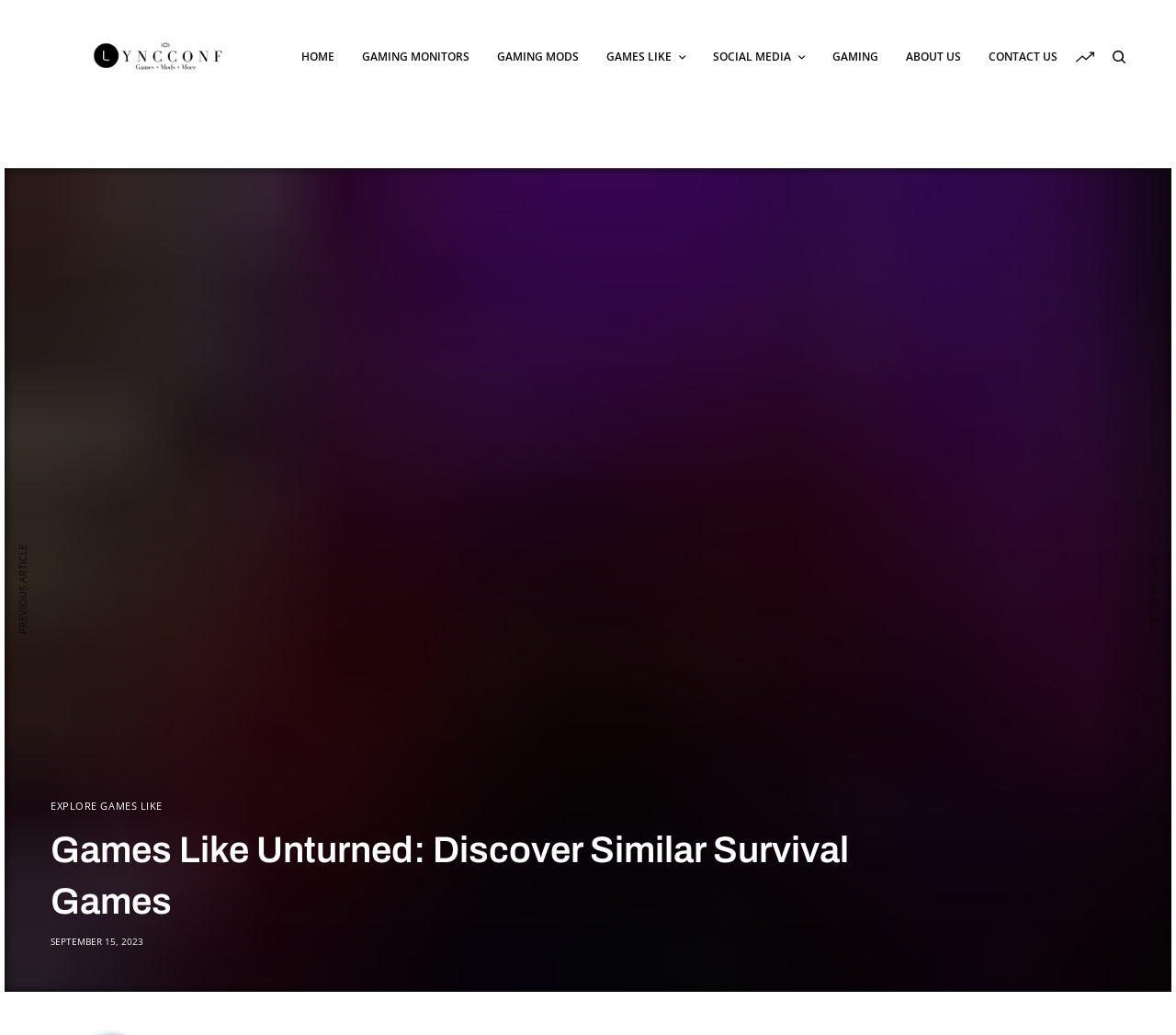Find the bounding box coordinates for the HTML element described in this sentence: "Explore Games Like". Provide the coordinates as four float numbers between 0 and 1, in the format [left, top, right, bottom].

[0.043, 0.774, 0.138, 0.784]